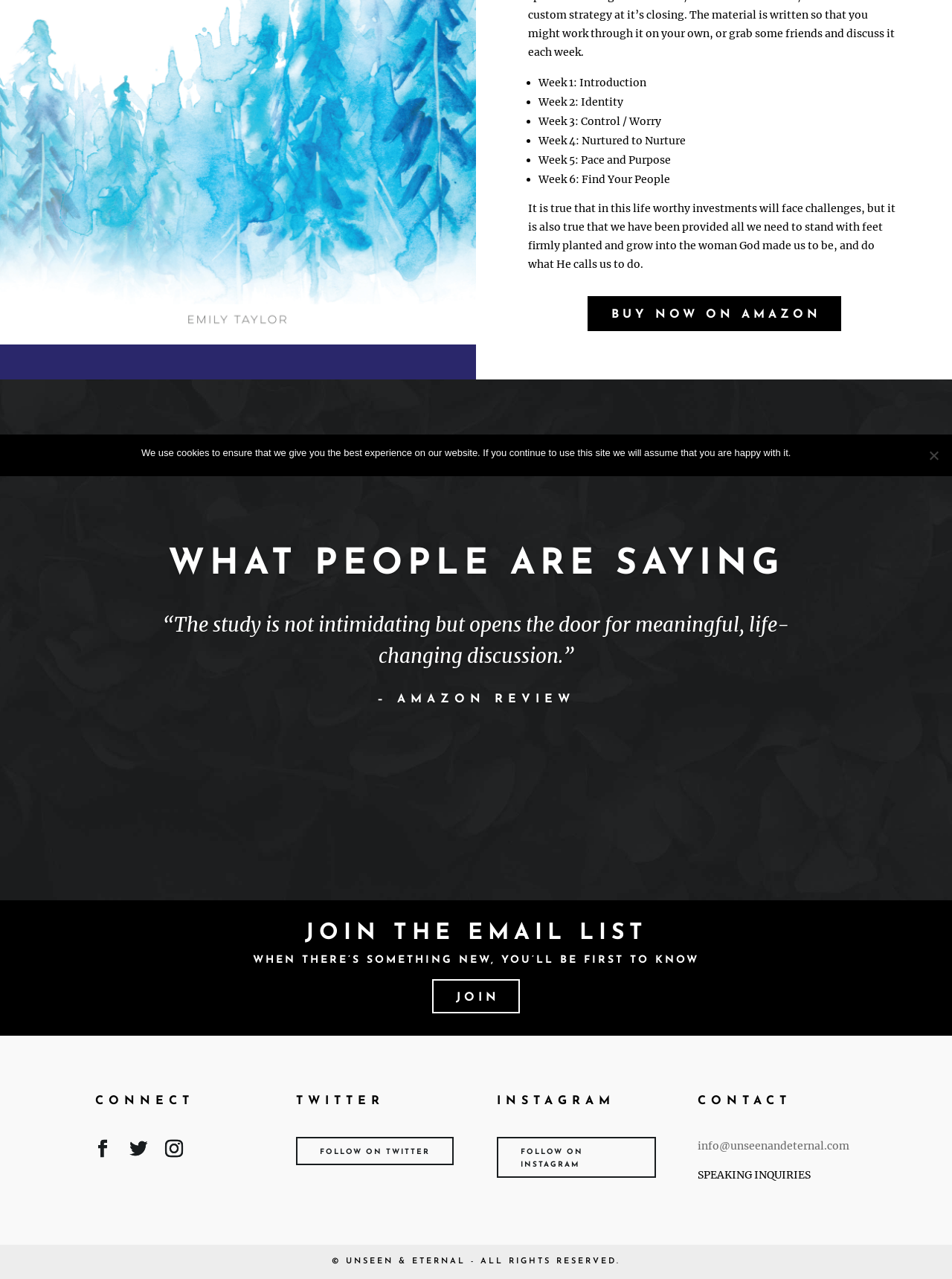Please find the bounding box for the UI element described by: "SPEAKING INQUIRIES".

[0.733, 0.914, 0.852, 0.924]